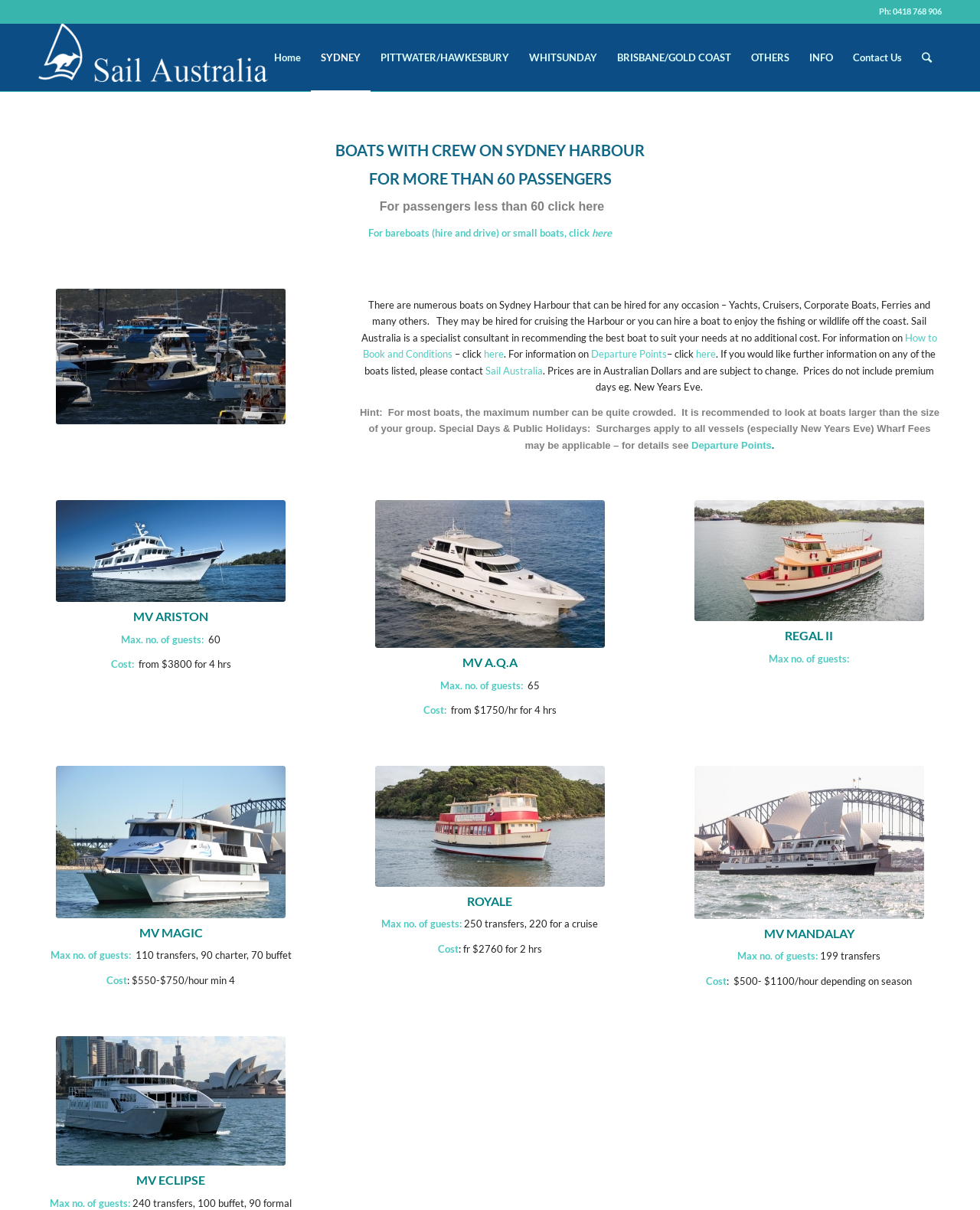Determine the bounding box coordinates of the section I need to click to execute the following instruction: "Click on 'Sail Australia' link". Provide the coordinates as four float numbers between 0 and 1, i.e., [left, top, right, bottom].

[0.039, 0.02, 0.273, 0.075]